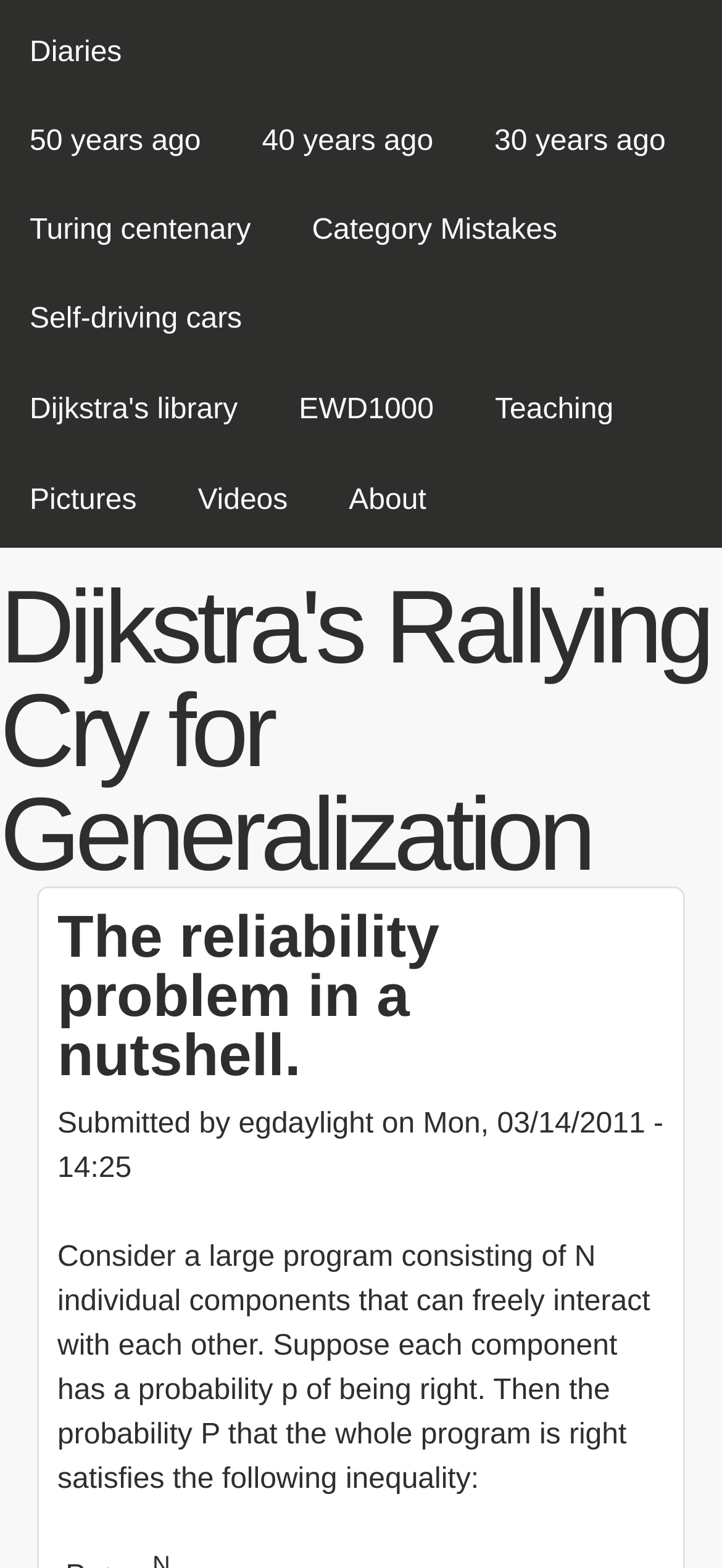Deliver a detailed narrative of the webpage's visual and textual elements.

This webpage appears to be a blog post or article discussing the reliability problem in a nutshell, with a focus on Dijkstra's Rallying Cry for Generalization. 

At the top of the page, there is a link to "Skip to main content" followed by a main menu section with several links, including "Diaries", "50 years ago", "40 years ago", and others. These links are arranged horizontally across the top of the page.

Below the main menu, there is a prominent heading that reads "Dijkstra's Rallying Cry for Generalization", which is also a clickable link. 

The main content of the page begins with a heading that reads "The reliability problem in a nutshell." This is followed by a block of text that discusses the probability of a large program being correct, given the probability of individual components being correct. 

On the top right side of the page, there are several links to other sections or categories, including "Dijkstra's library", "EWD1000", "Teaching", "Pictures", "Videos", and "About". These links are arranged vertically.

There is no prominent image on the page, but the text is well-organized and easy to follow.